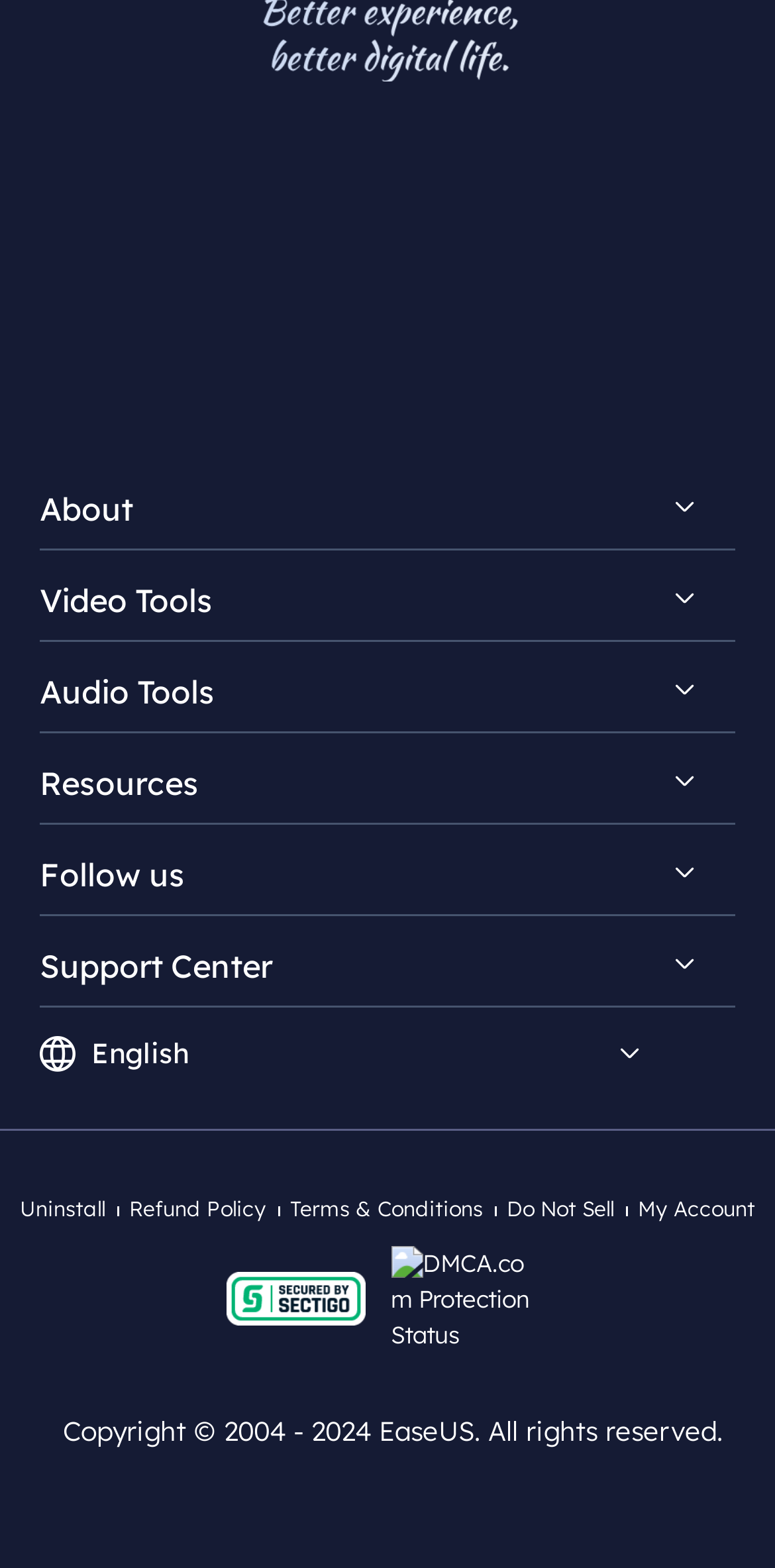How many social media links are there in the 'Follow us' section?
Please answer the question as detailed as possible.

I counted the number of social media links in the 'Follow us' section and found four links, represented by icons, namely '', '', '', and ''.